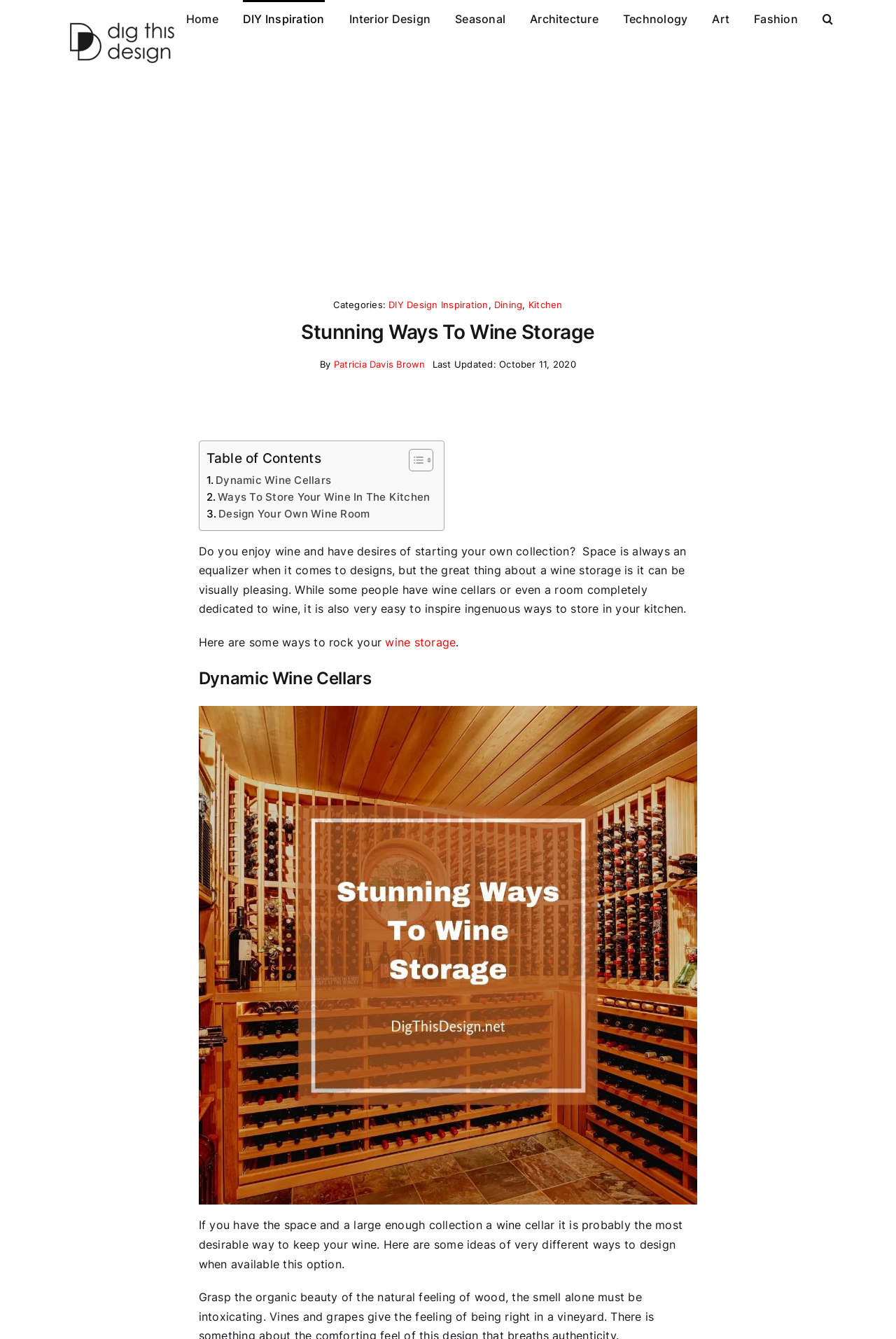Please locate the bounding box coordinates of the element's region that needs to be clicked to follow the instruction: "Read the article about 'Dynamic Wine Cellars'". The bounding box coordinates should be provided as four float numbers between 0 and 1, i.e., [left, top, right, bottom].

[0.222, 0.5, 0.778, 0.515]